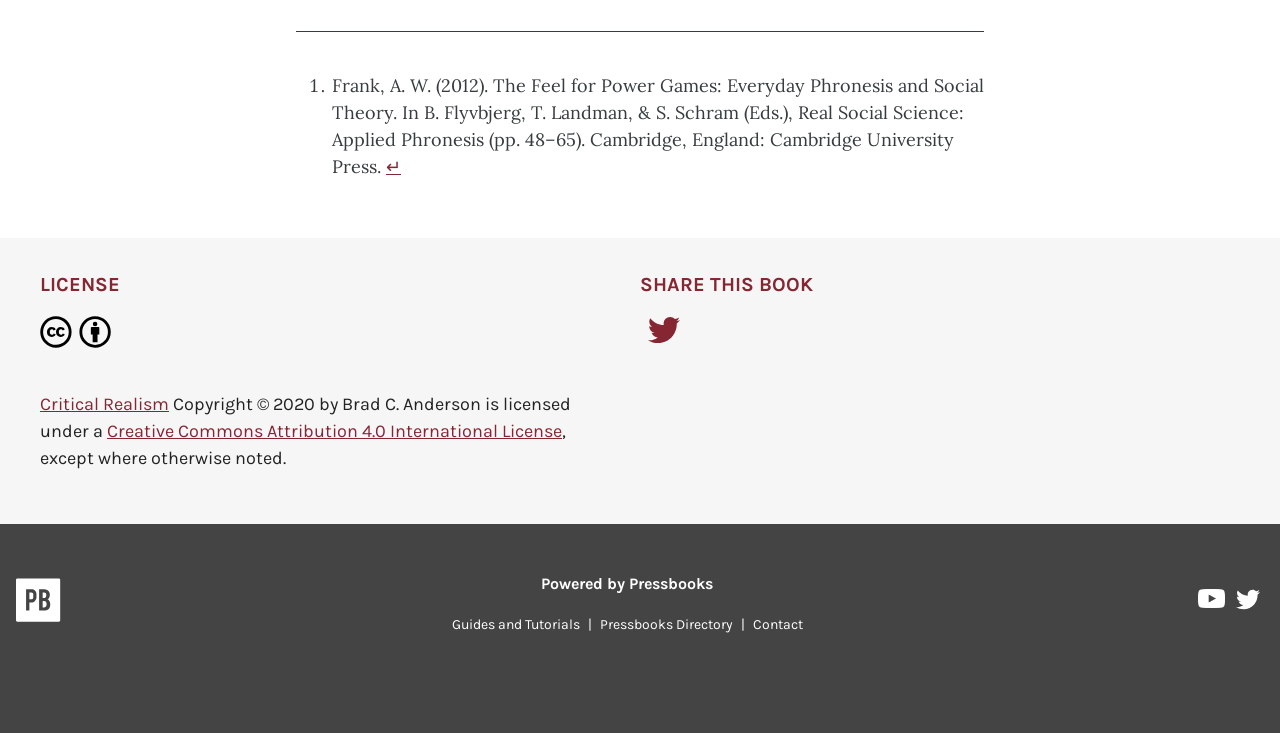Please determine the bounding box coordinates of the section I need to click to accomplish this instruction: "View Mark Howells-Mead's self-portrait".

None